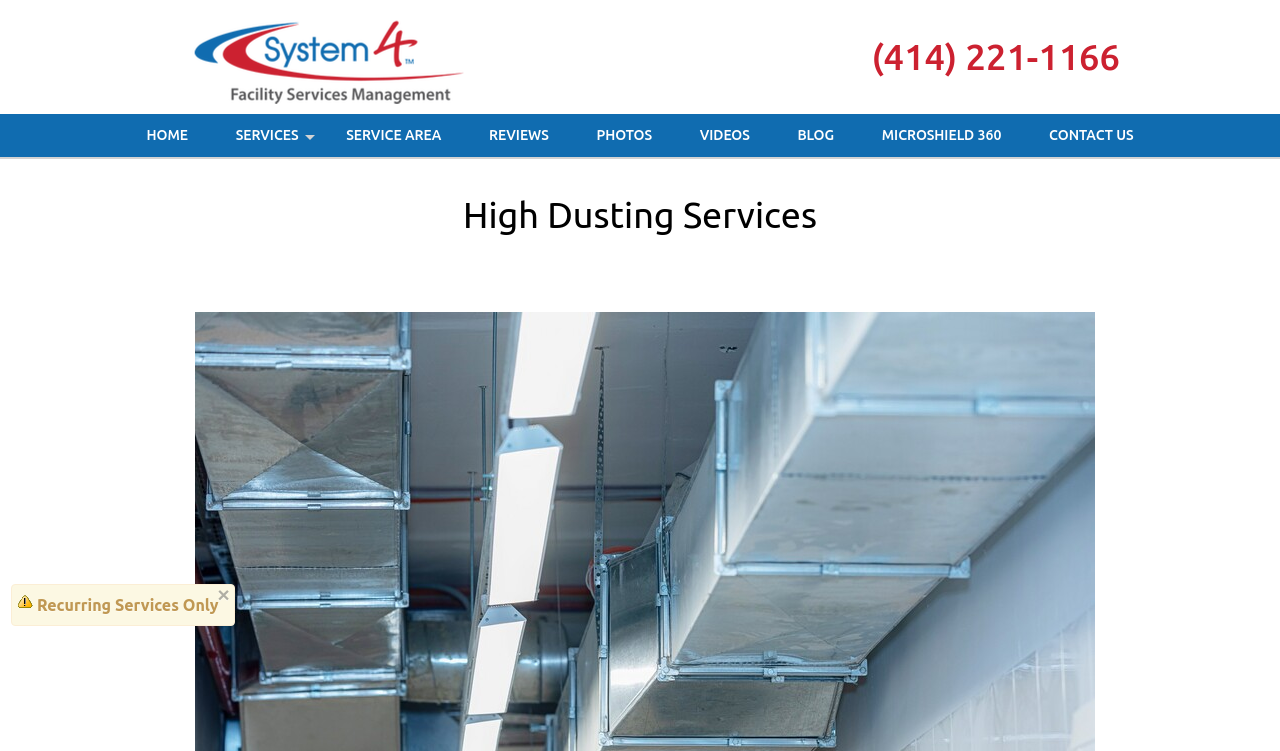Please look at the image and answer the question with a detailed explanation: What is the phone number on the webpage?

I found the phone number by looking at the heading element with the text '(414) 221-1166', which is also a link. This suggests that the phone number is clickable and can be used to contact the company.